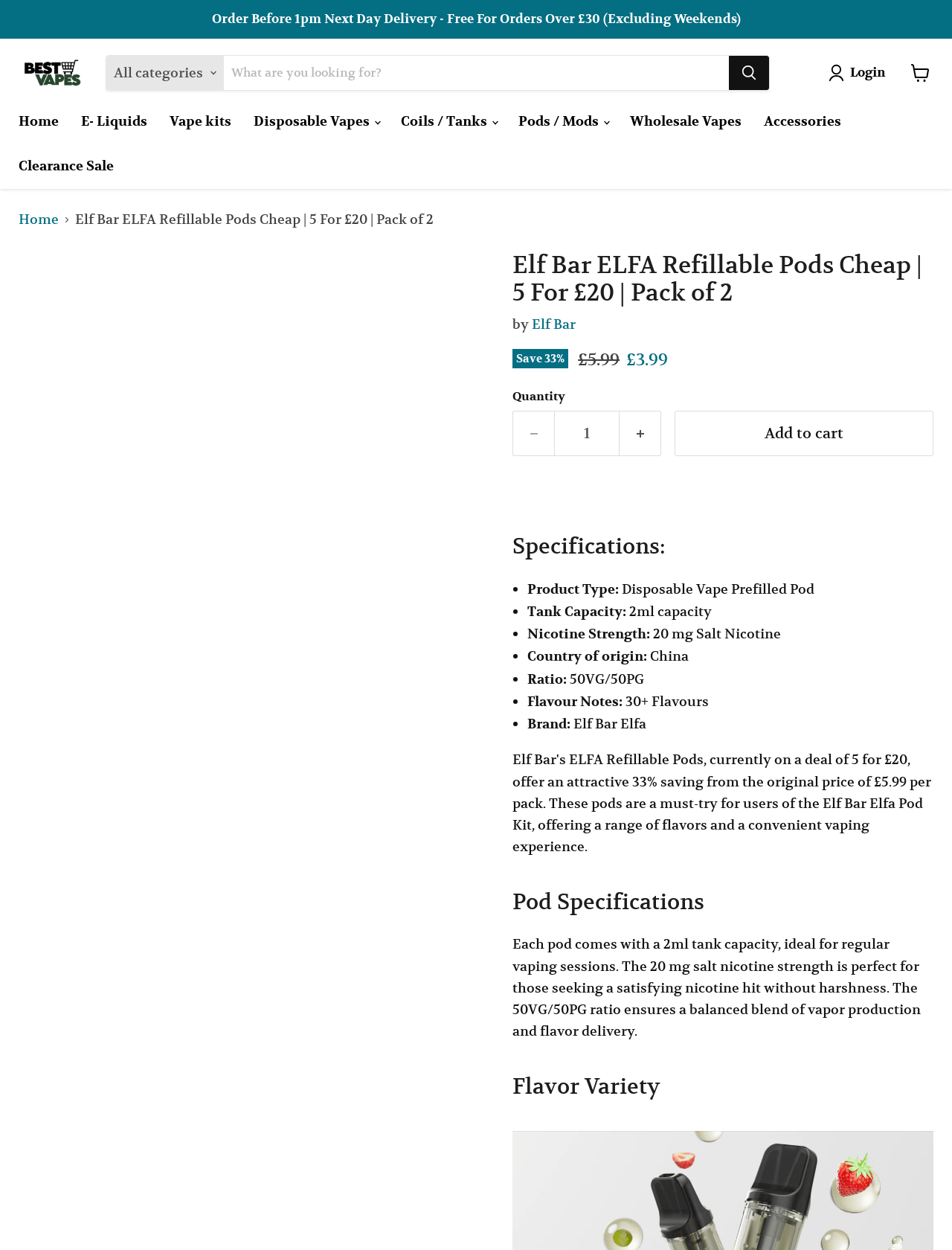Identify the bounding box coordinates for the element that needs to be clicked to fulfill this instruction: "View the 'Bioethanol fireplace FLA4+' product details". Provide the coordinates in the format of four float numbers between 0 and 1: [left, top, right, bottom].

None